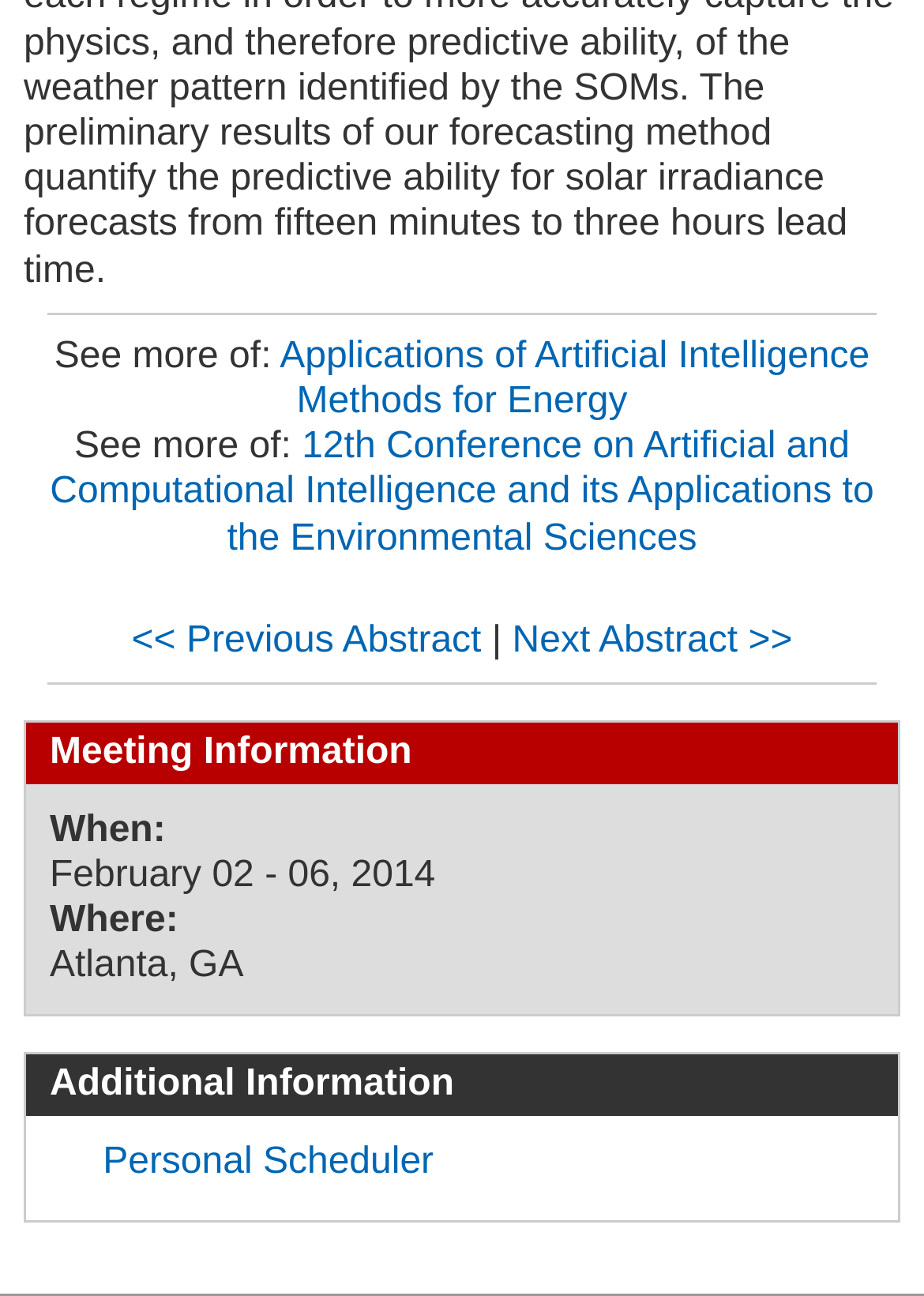Answer the following inquiry with a single word or phrase:
What is the location of the meeting?

Atlanta, GA